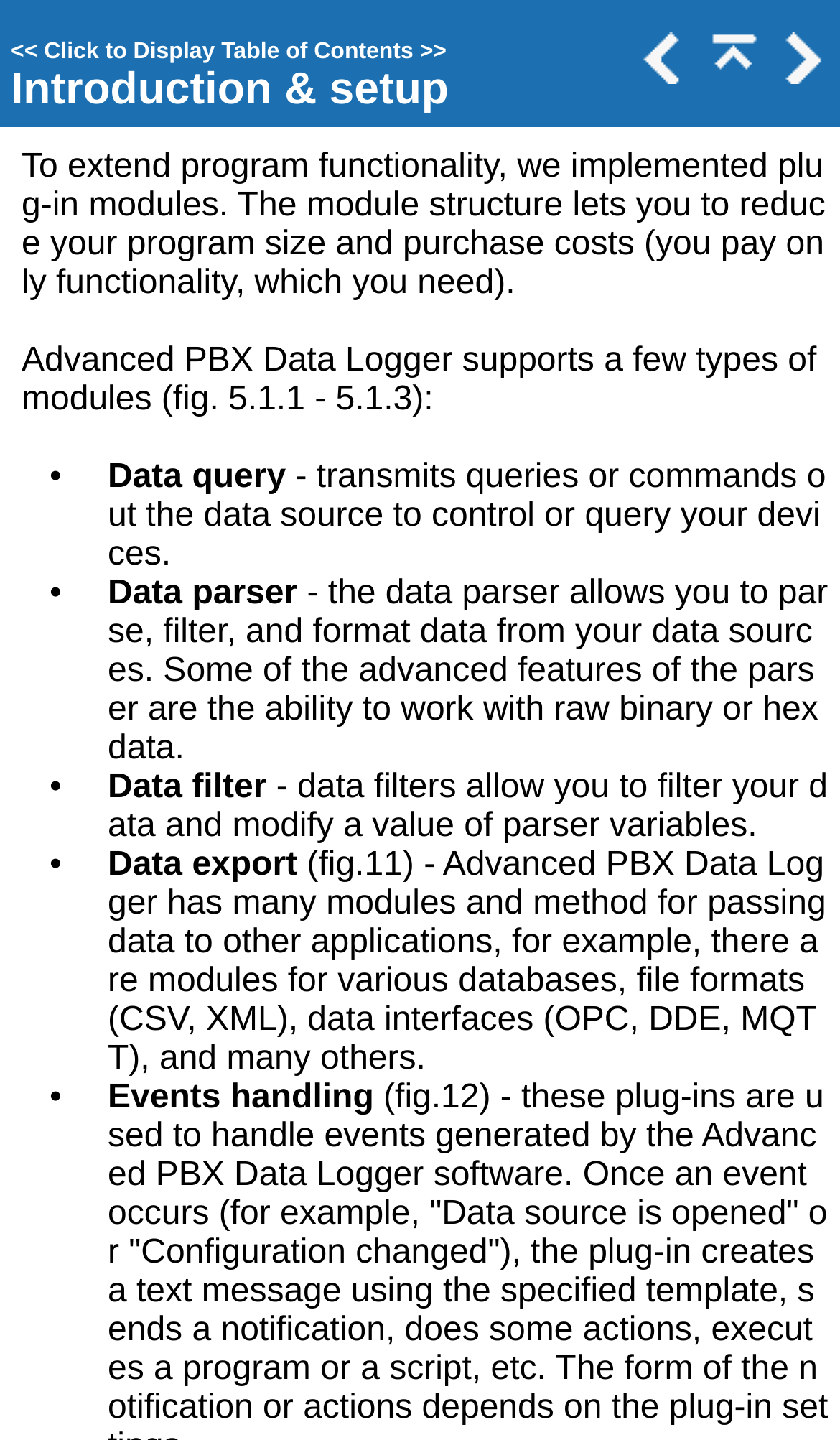What is the function of the data parser module?
Examine the image and give a concise answer in one word or a short phrase.

Parse, filter, and format data